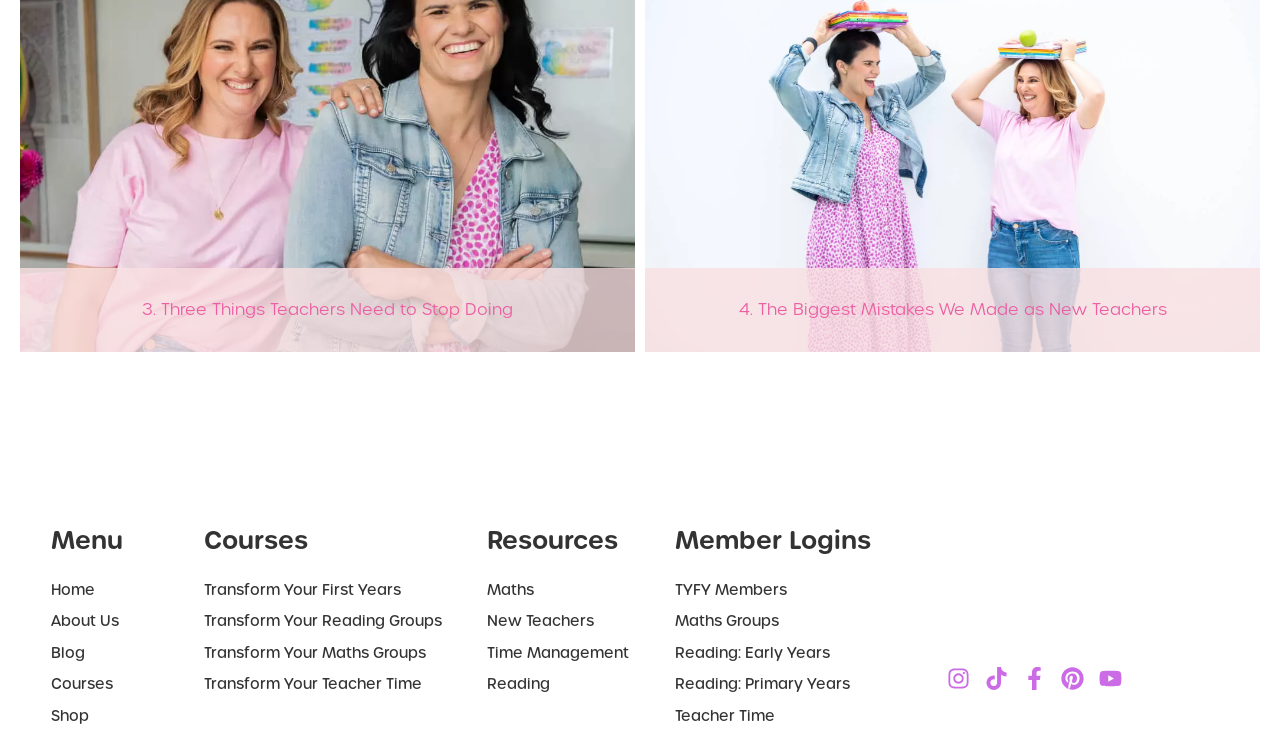Locate the bounding box of the UI element described by: "Transform Your Reading Groups" in the given webpage screenshot.

[0.16, 0.829, 0.38, 0.859]